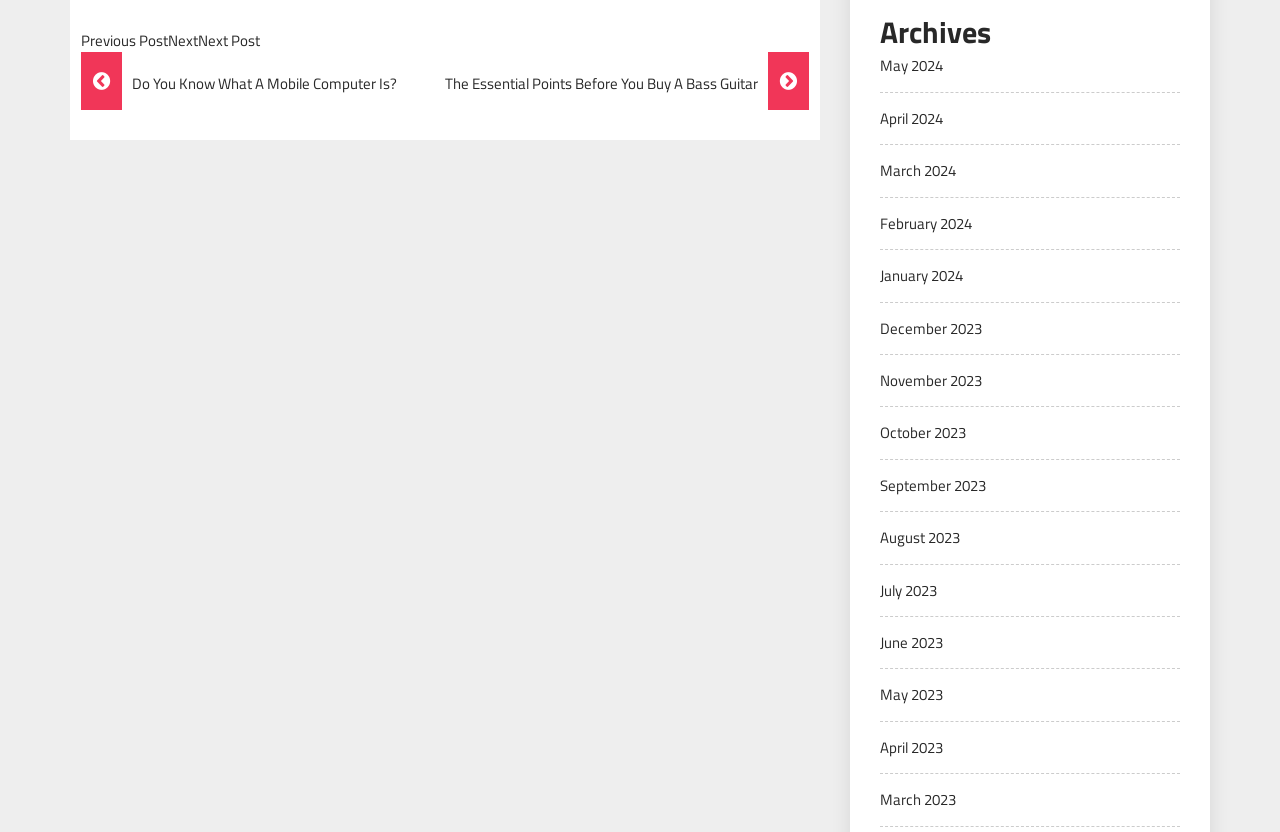Show the bounding box coordinates for the HTML element as described: "March 2024".

[0.688, 0.191, 0.747, 0.219]